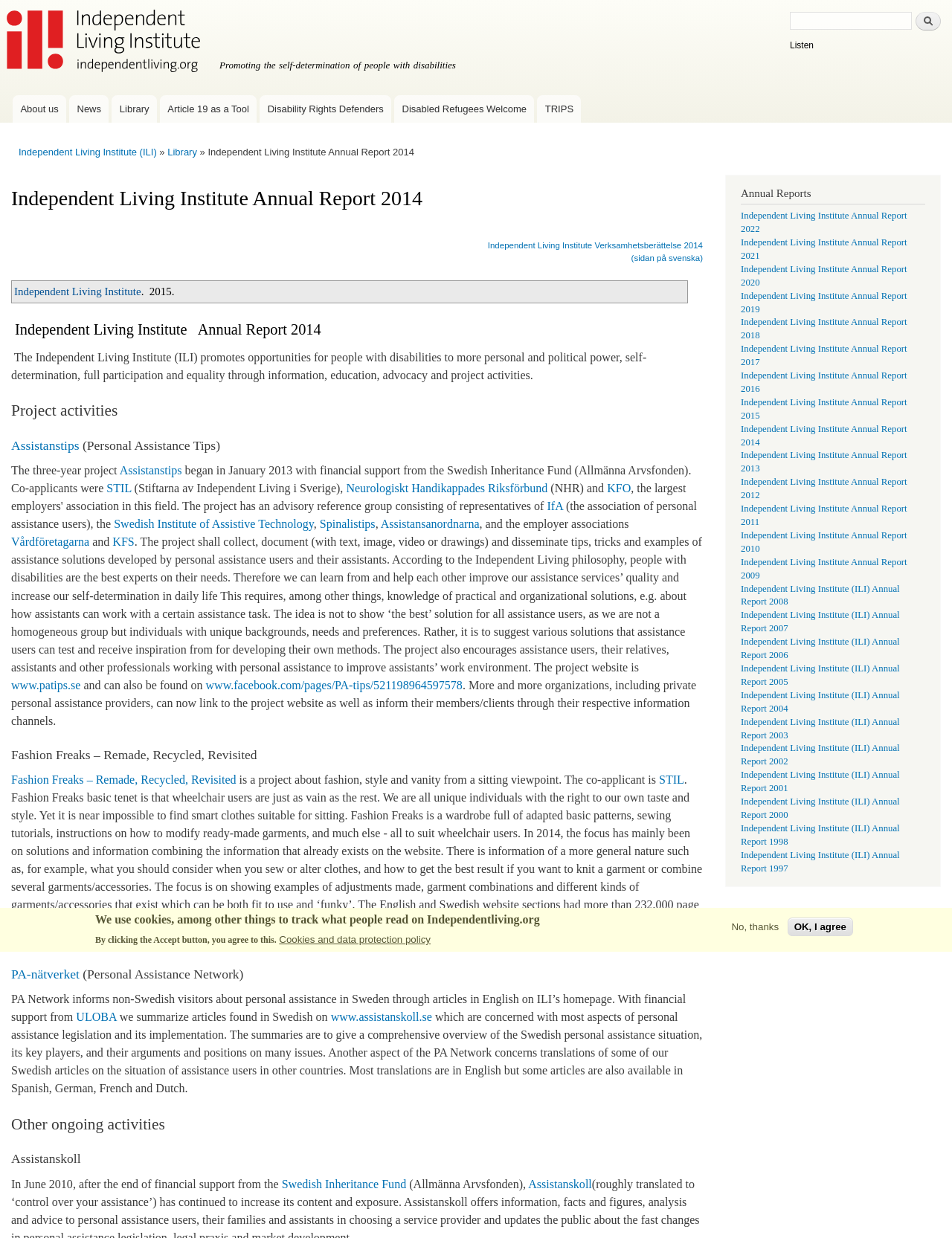Answer the question in a single word or phrase:
What is the purpose of the project 'Assistanstips'?

To collect and disseminate tips on assistance solutions